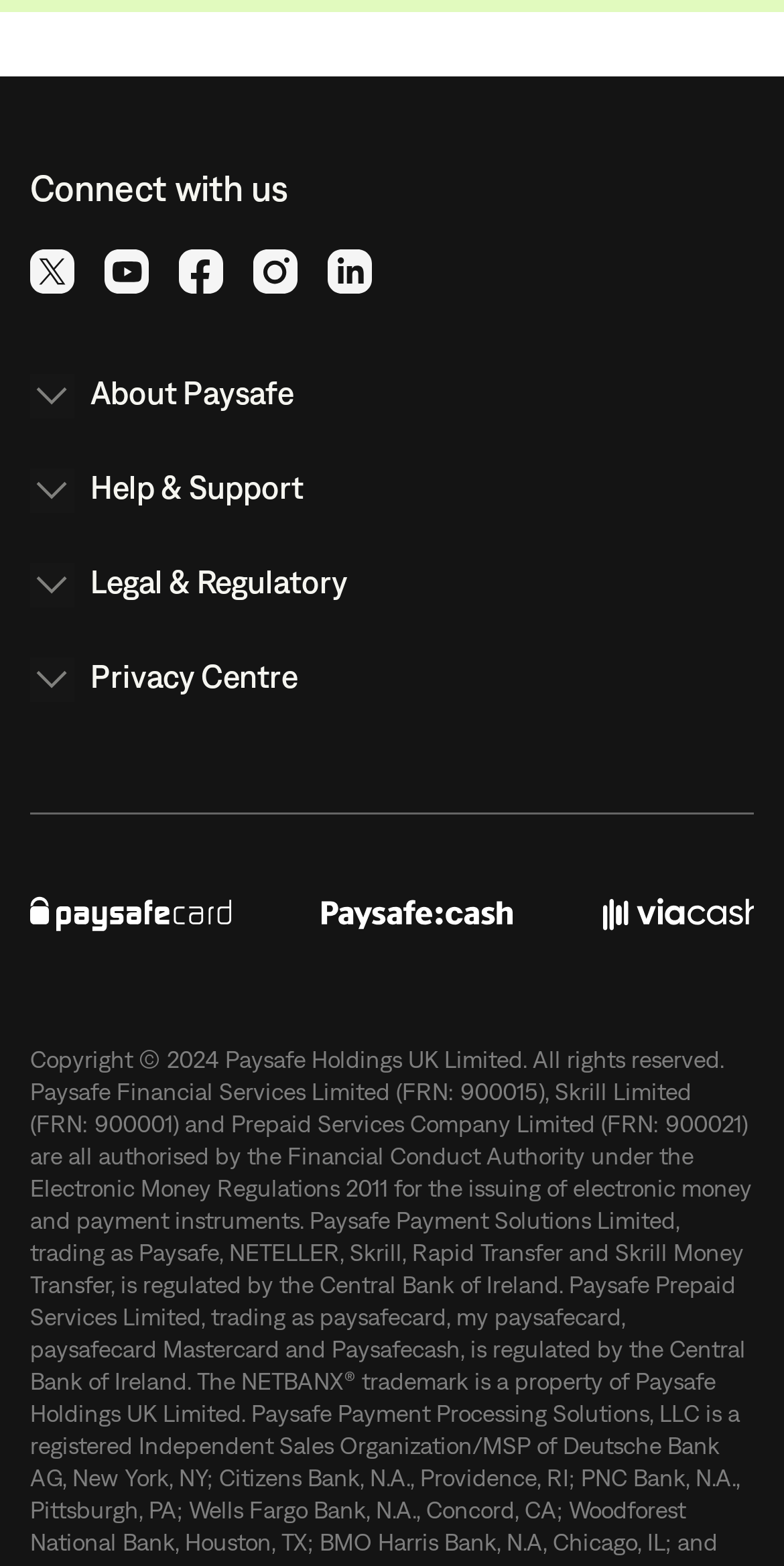Pinpoint the bounding box coordinates of the element you need to click to execute the following instruction: "Learn about Paysafe". The bounding box should be represented by four float numbers between 0 and 1, in the format [left, top, right, bottom].

[0.038, 0.239, 0.962, 0.267]